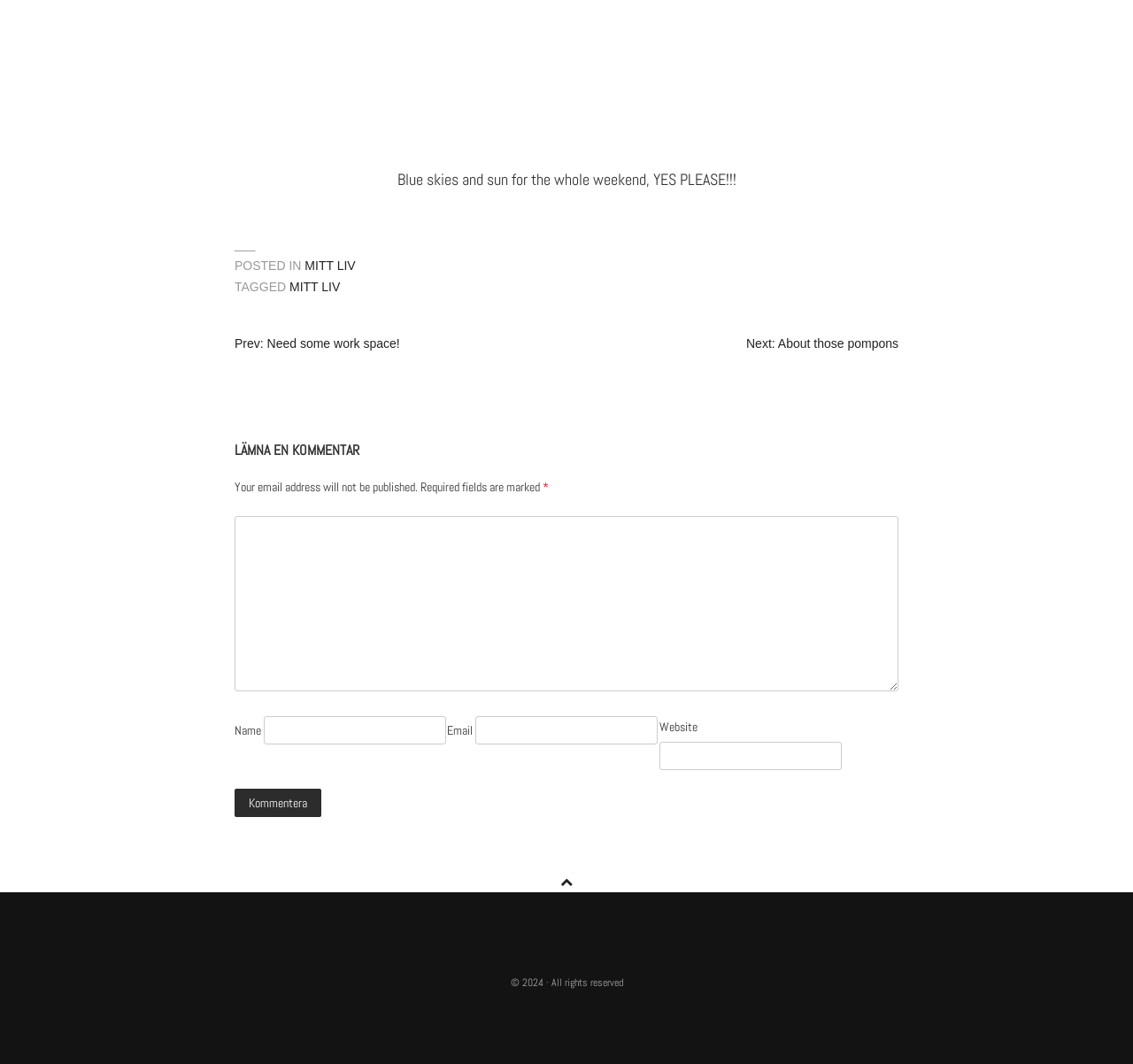Please determine the bounding box coordinates for the UI element described as: "Development languages".

None